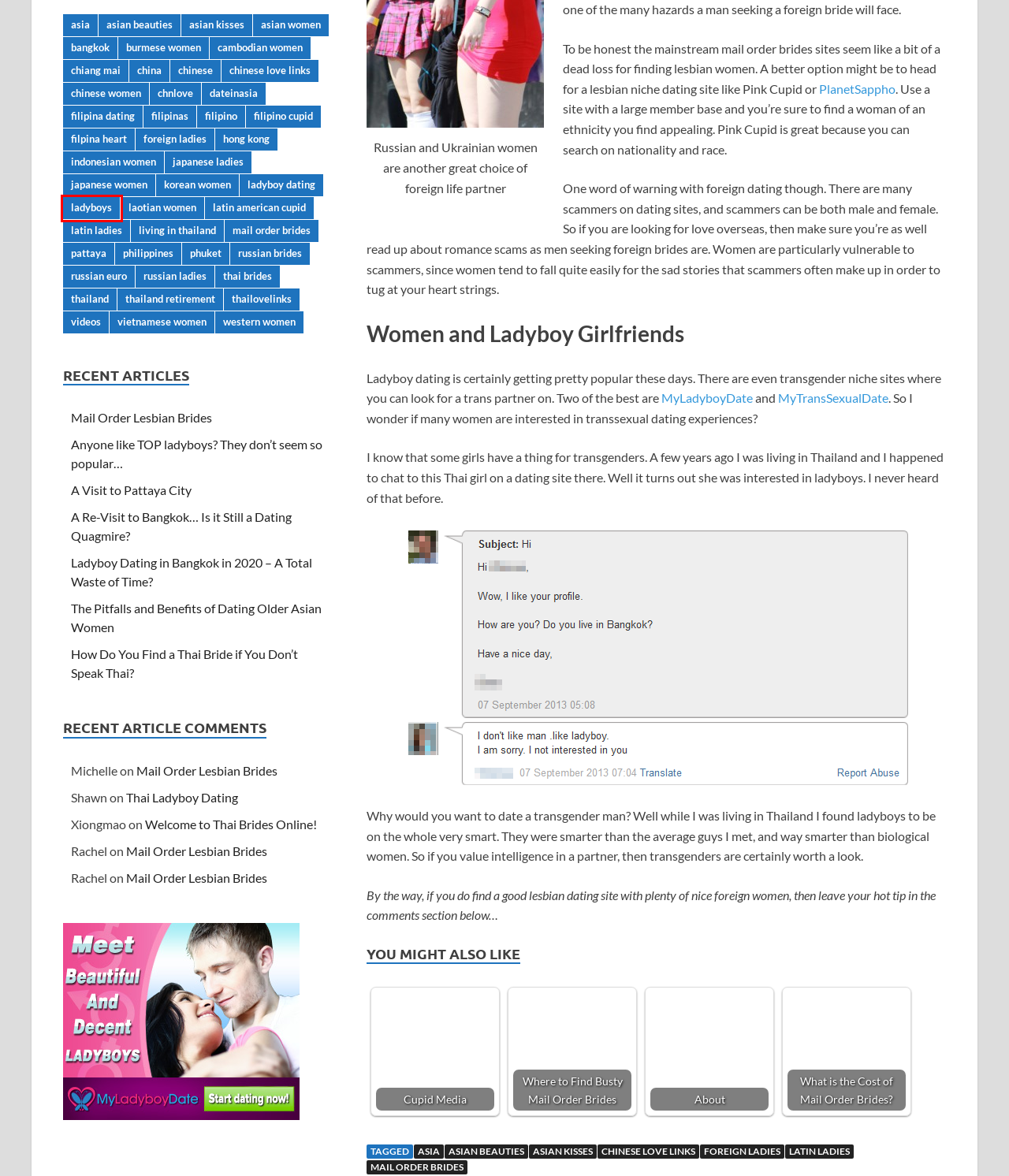Given a webpage screenshot featuring a red rectangle around a UI element, please determine the best description for the new webpage that appears after the element within the bounding box is clicked. The options are:
A. foreign ladies – Thai Brides
B. phuket – Thai Brides
C. ladyboys – Thai Brides
D. thailovelinks – Thai Brides
E. japanese women – Thai Brides
F. ladyboy dating – Thai Brides
G. laotian women – Thai Brides
H. filpina heart – Thai Brides

C